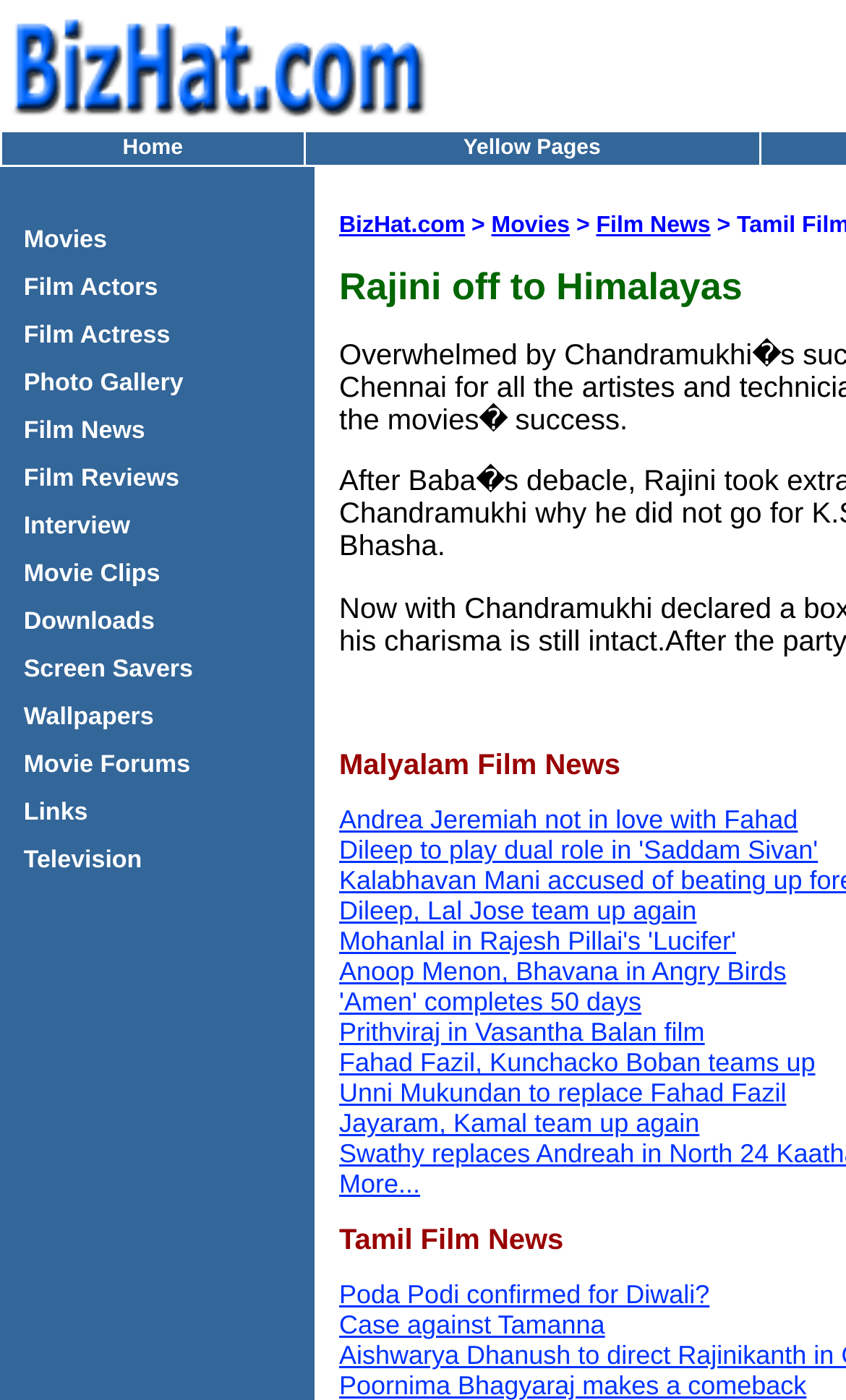What are the categories of film-related content available on the website?
Refer to the image and provide a detailed answer to the question.

The categories of film-related content available on the website can be found in the table layout on the left side of the webpage. The categories include Movies, Film Actors, Film Actress, Photo Gallery, Film News, Film Reviews, Interview, Movie Clips, Downloads, Screen Savers, Wallpapers, and Movie Forums.